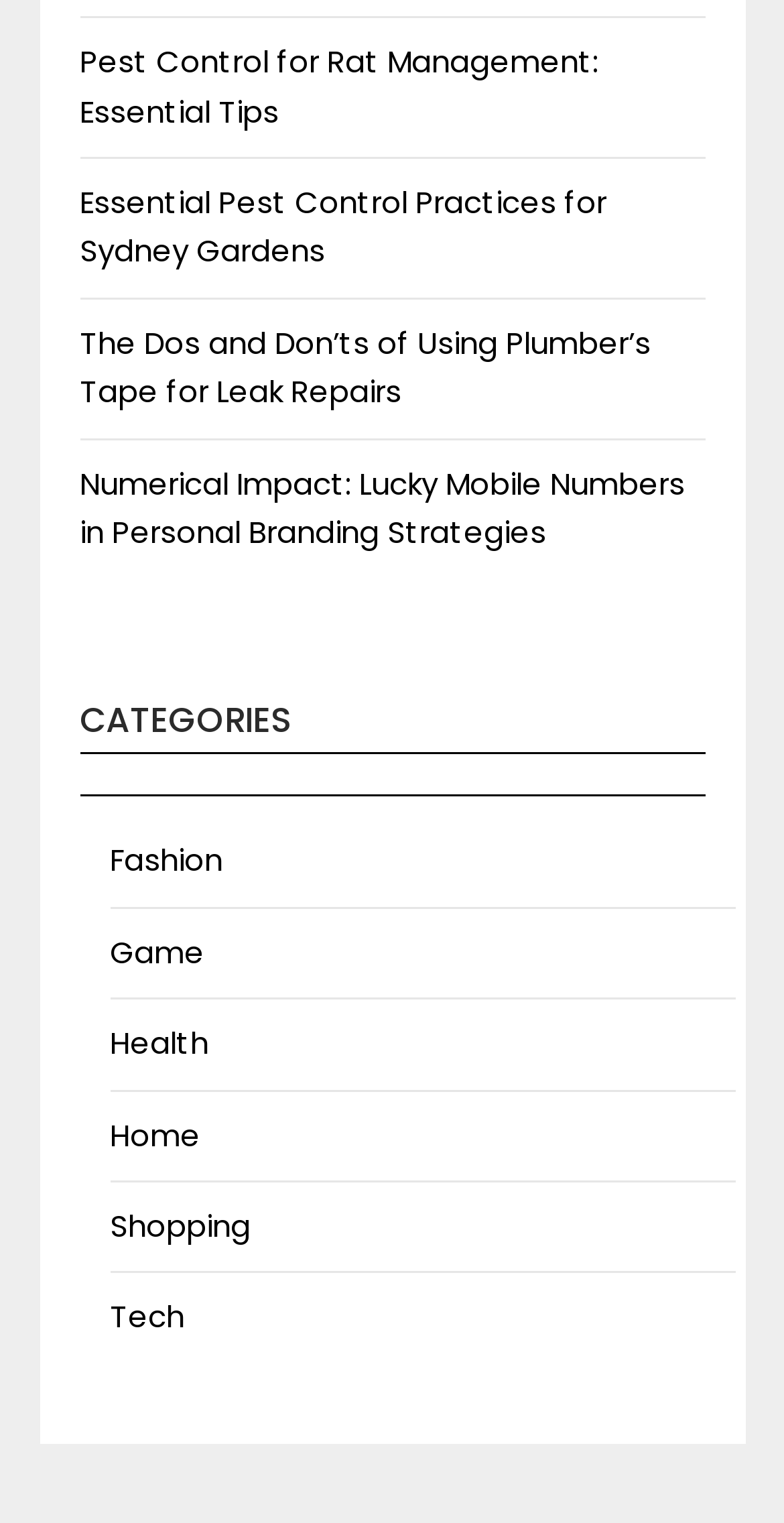What is the first article title?
Using the details shown in the screenshot, provide a comprehensive answer to the question.

I looked at the first link on the webpage and found that the title of the first article is 'Pest Control for Rat Management: Essential Tips'.